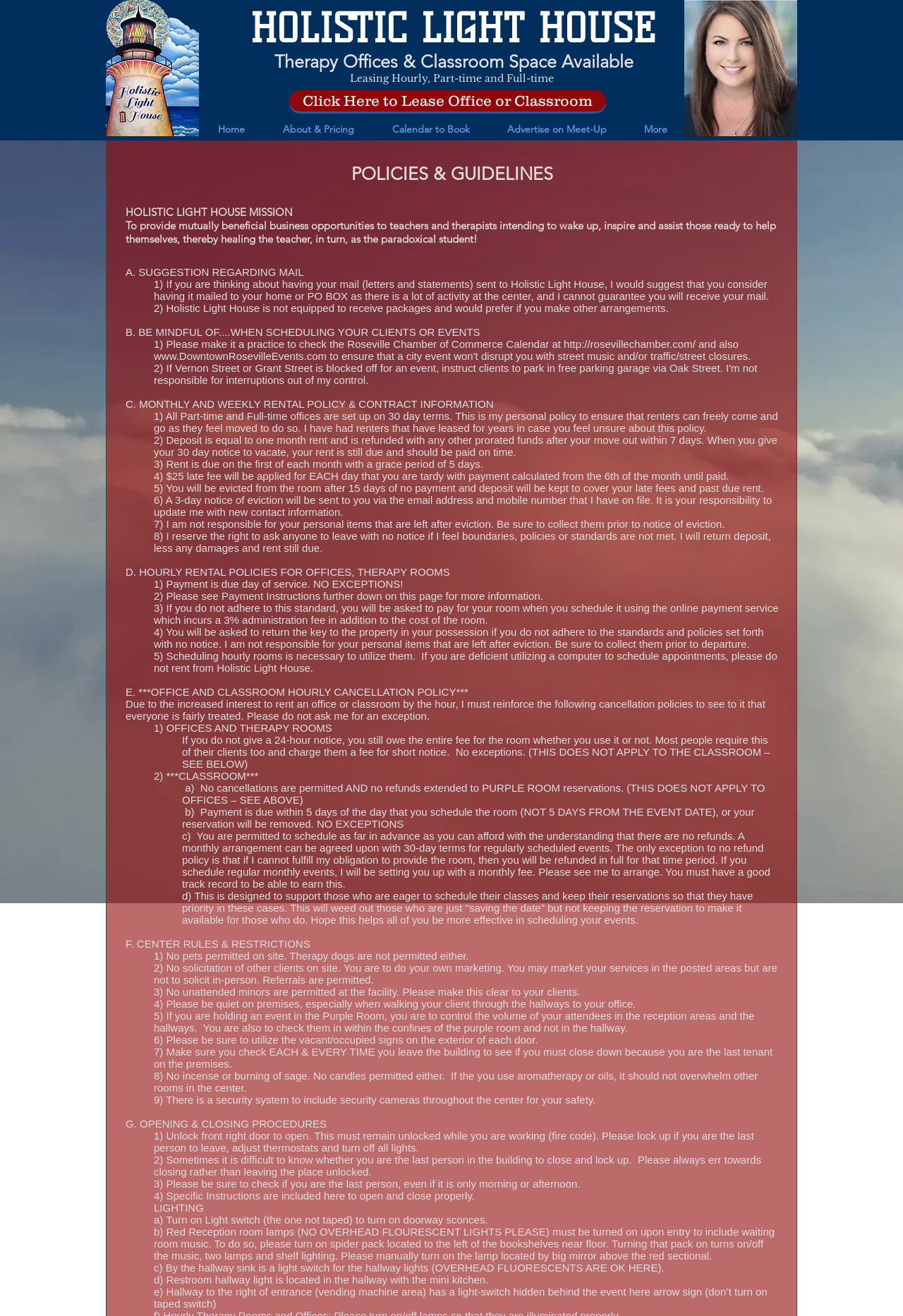How should the lights be turned on in the reception room?
Using the information from the image, answer the question thoroughly.

According to the webpage, to turn on the lights in the reception room, you need to turn on the spider pack located to the left of the bookshelves near the floor, which will turn on the music, two lamps, and shelf lighting. Additionally, you need to manually turn on the lamp located by the big mirror above the red sectional.